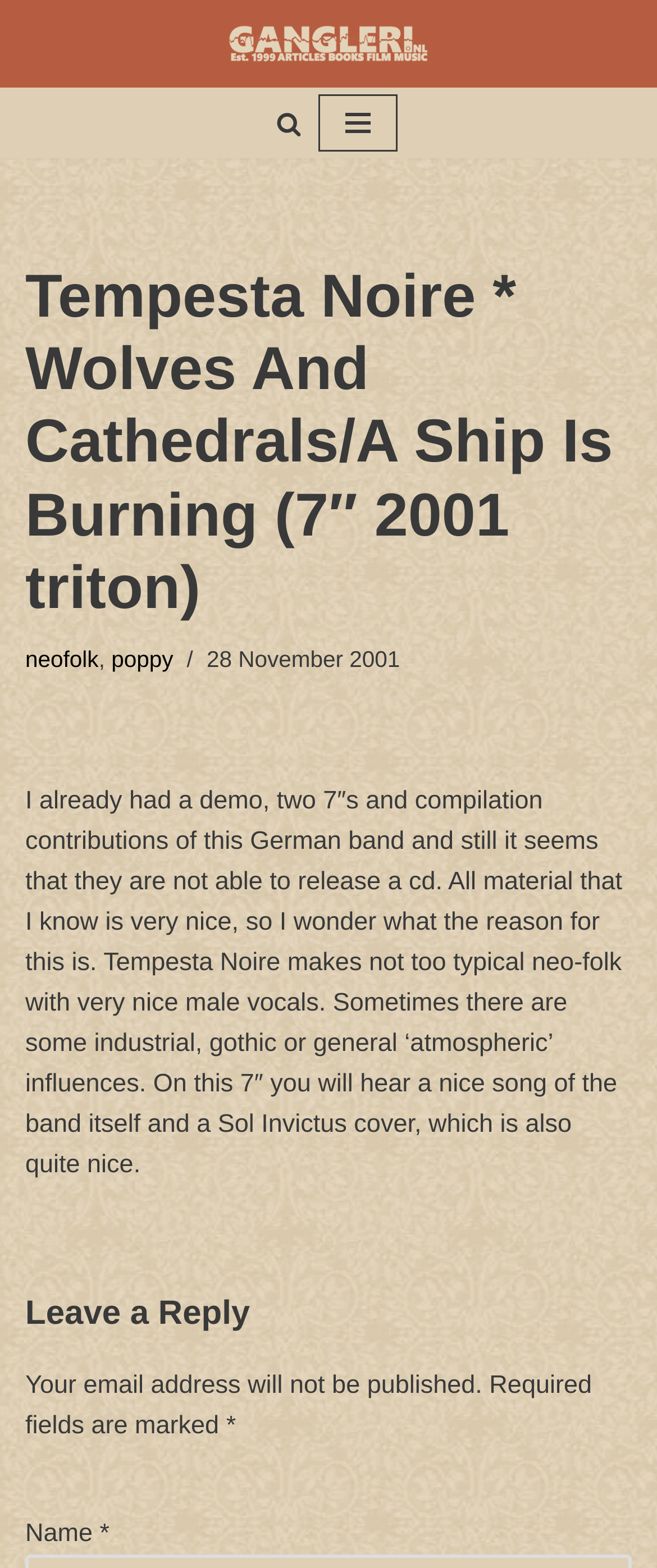What genre is Tempesta Noire's music?
Refer to the screenshot and answer in one word or phrase.

neofolk, poppy